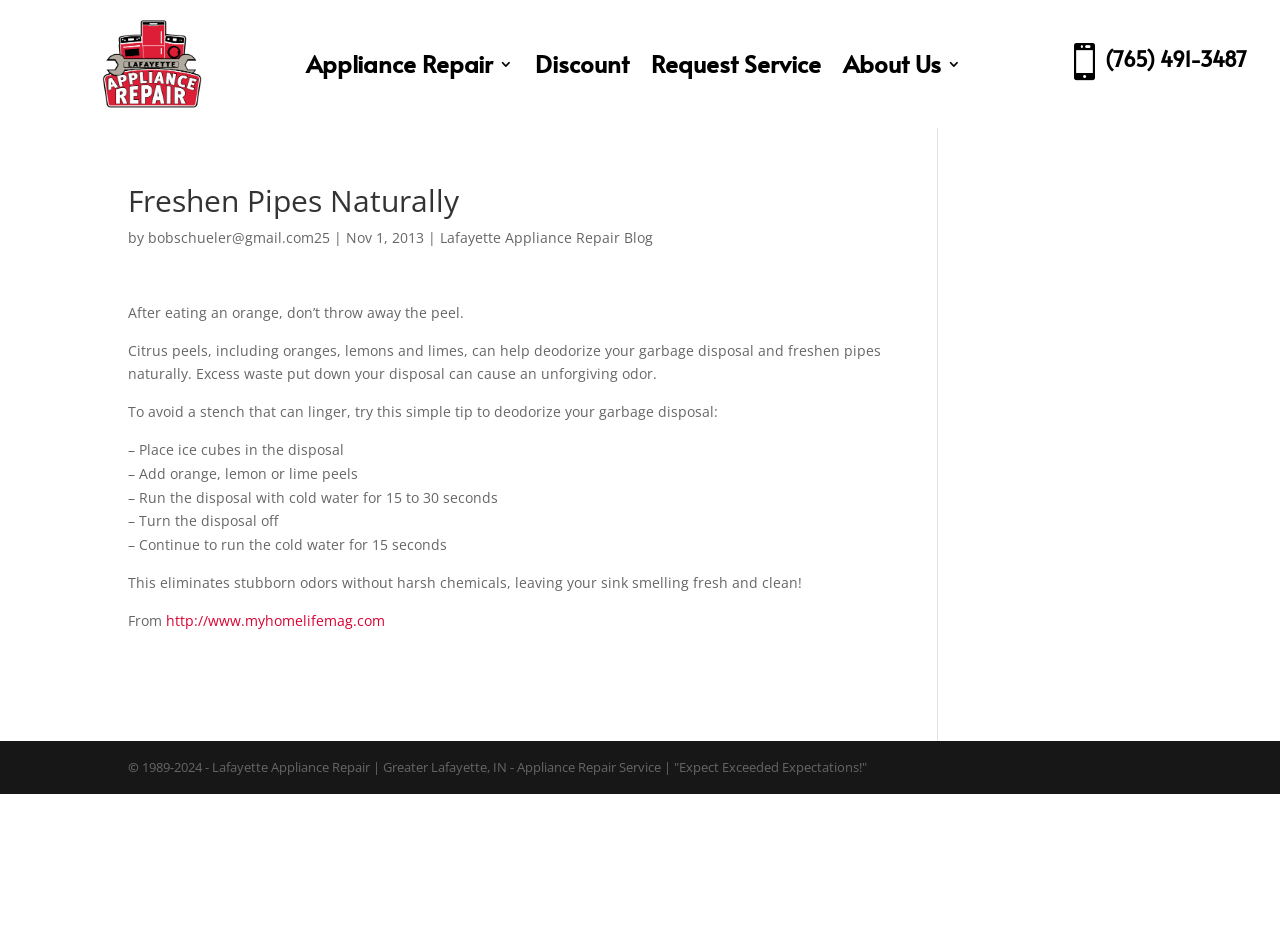What is the recommended duration for running the disposal with cold water?
Please provide a single word or phrase based on the screenshot.

15 to 30 seconds